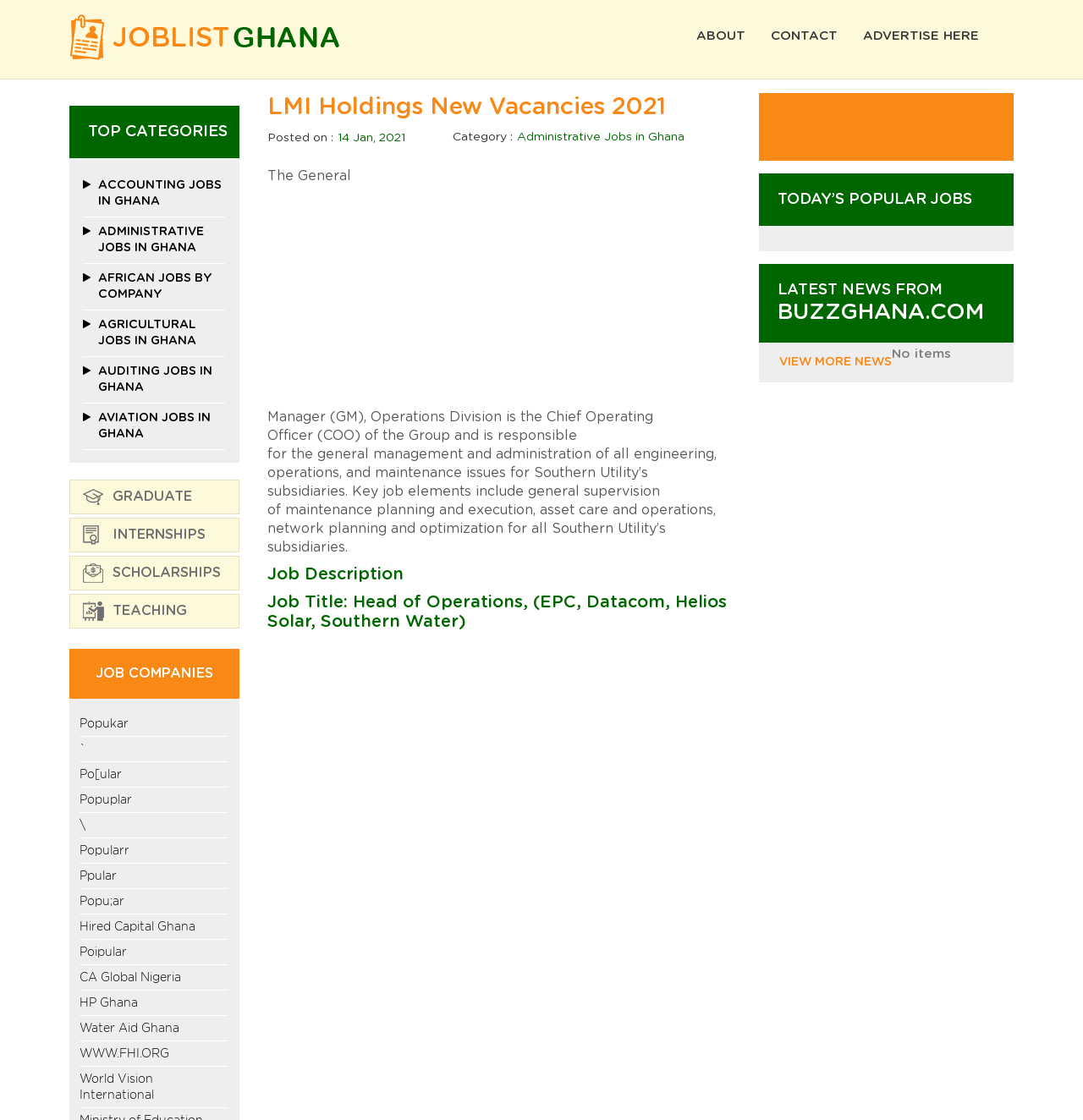What is the name of the website?
Look at the image and answer with only one word or phrase.

LMI Holdings